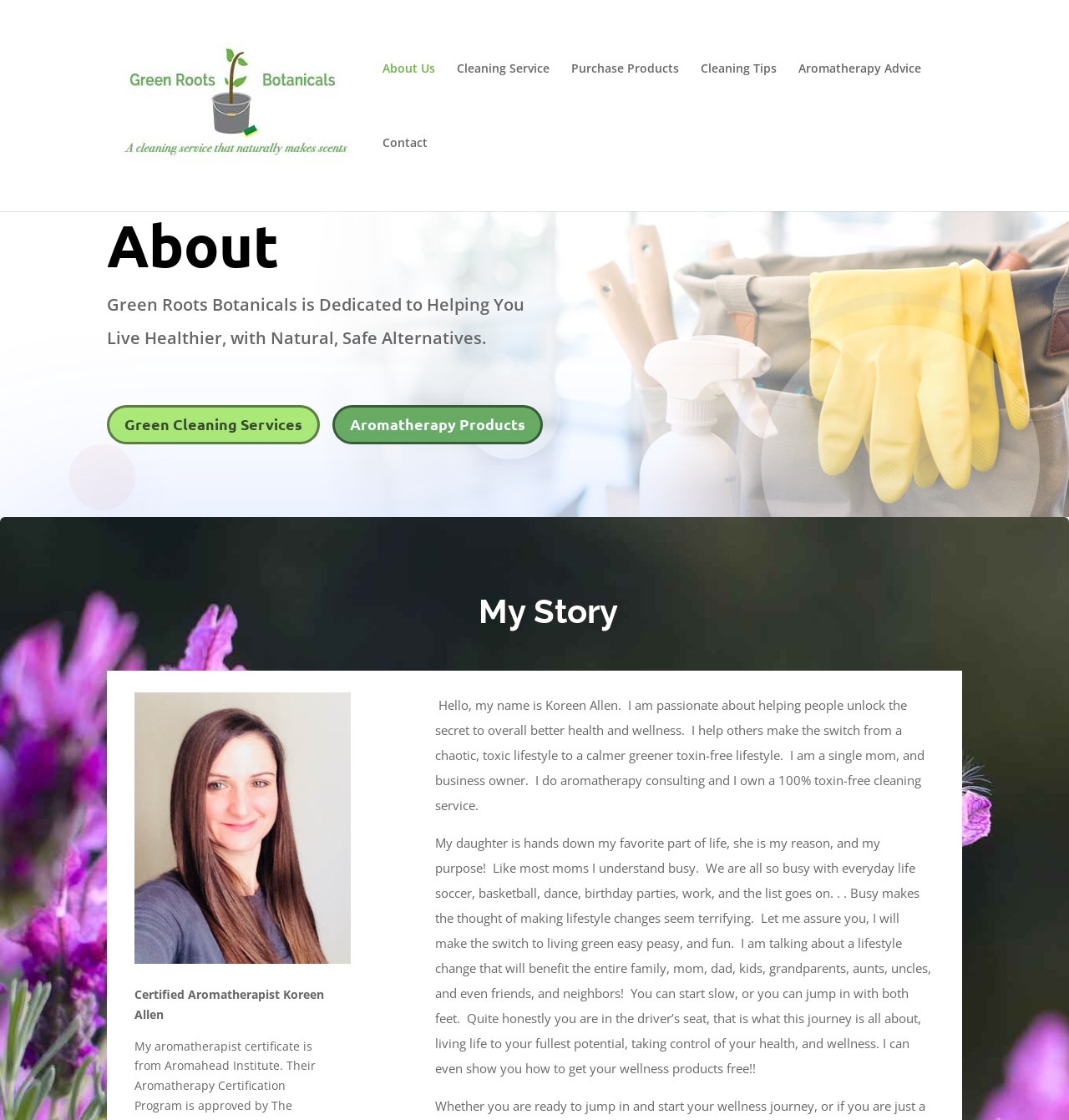Specify the bounding box coordinates of the area to click in order to execute this command: 'Click on the link 'vad kallas eu i frankrike ue''. The coordinates should consist of four float numbers ranging from 0 to 1, and should be formatted as [left, top, right, bottom].

None